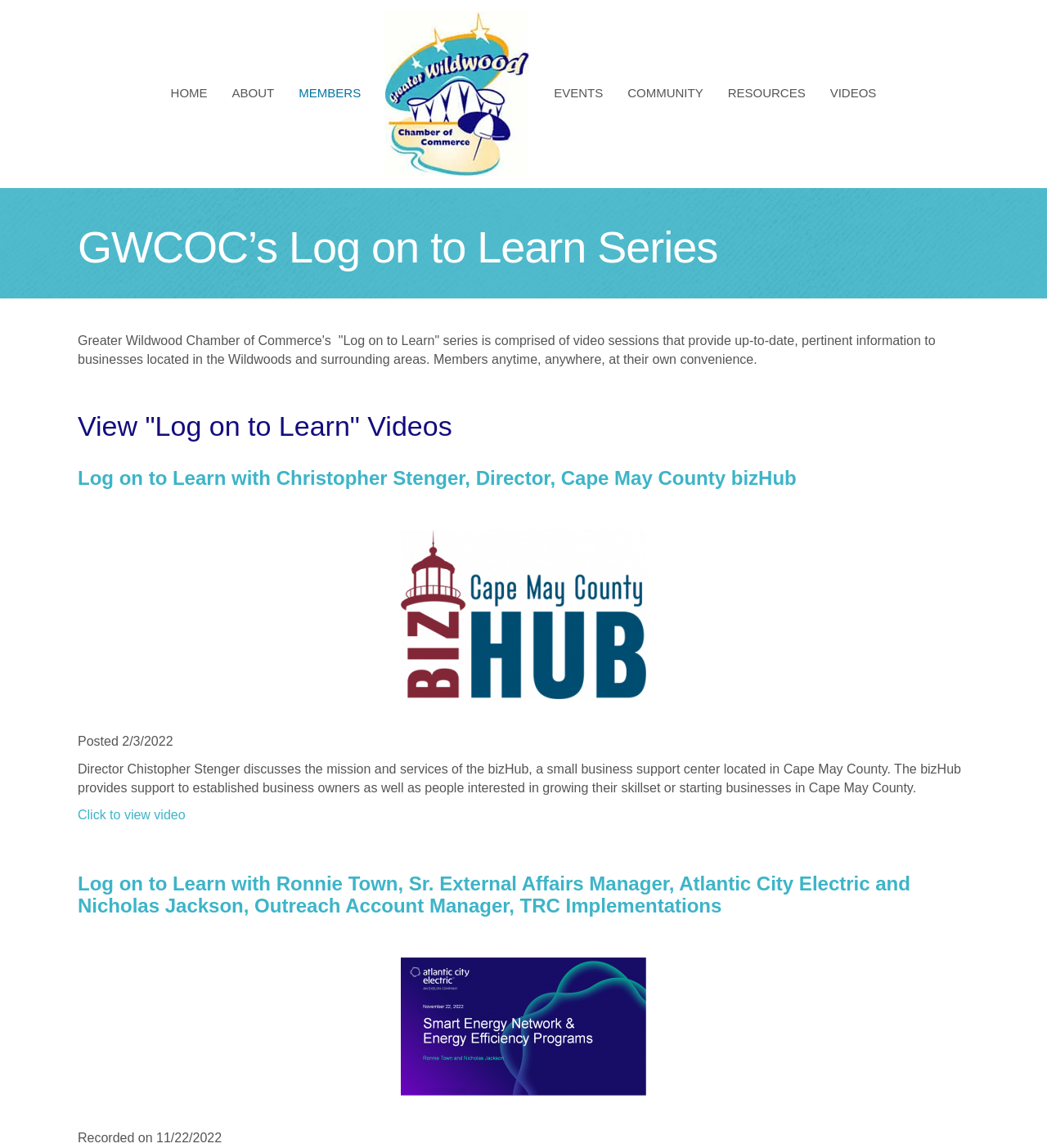What is the purpose of the 'Log on to Learn' series?
Answer the question using a single word or phrase, according to the image.

Provide information to businesses